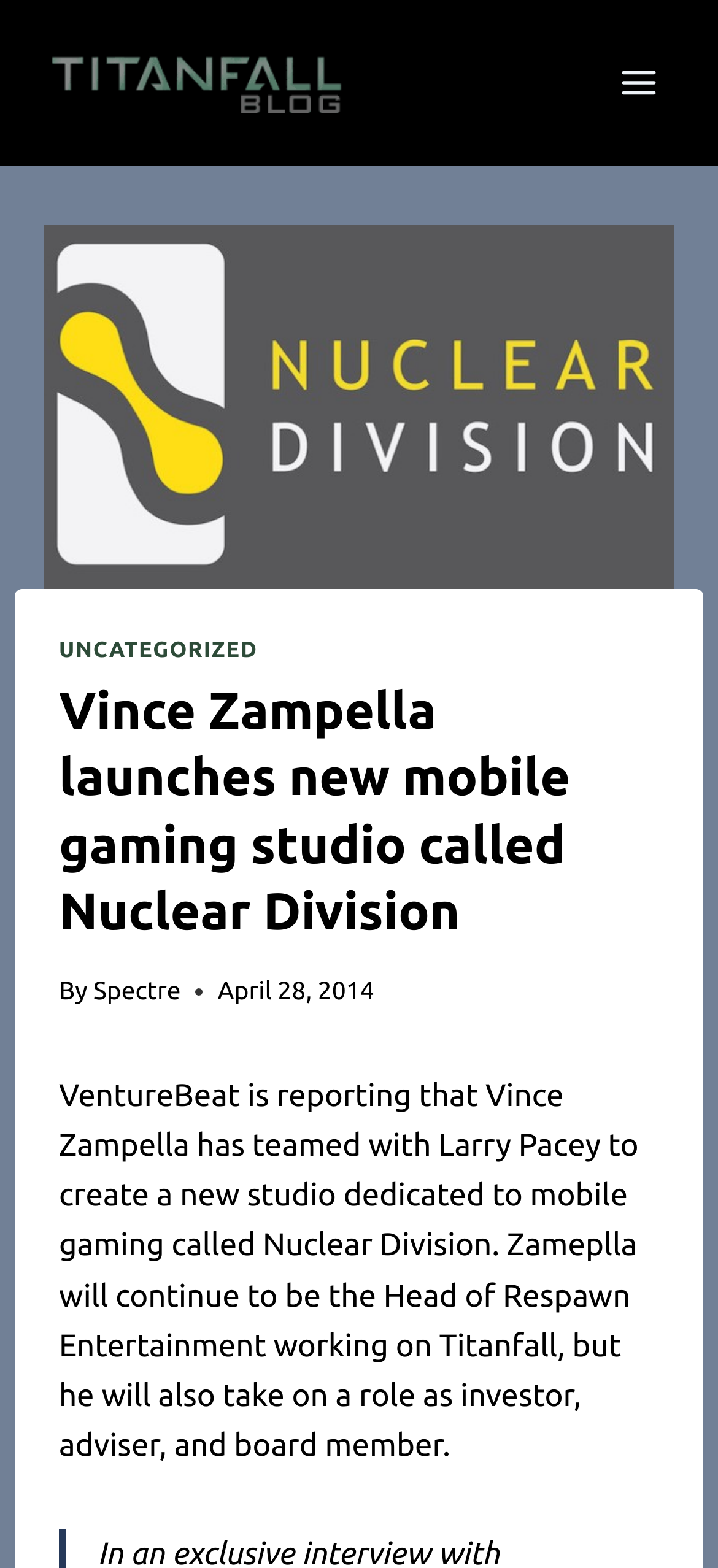Utilize the details in the image to thoroughly answer the following question: Who is the author of the article?

I found the author's name by looking at the header section of the webpage, where it says 'By' followed by the author's name, which is 'Spectre'.